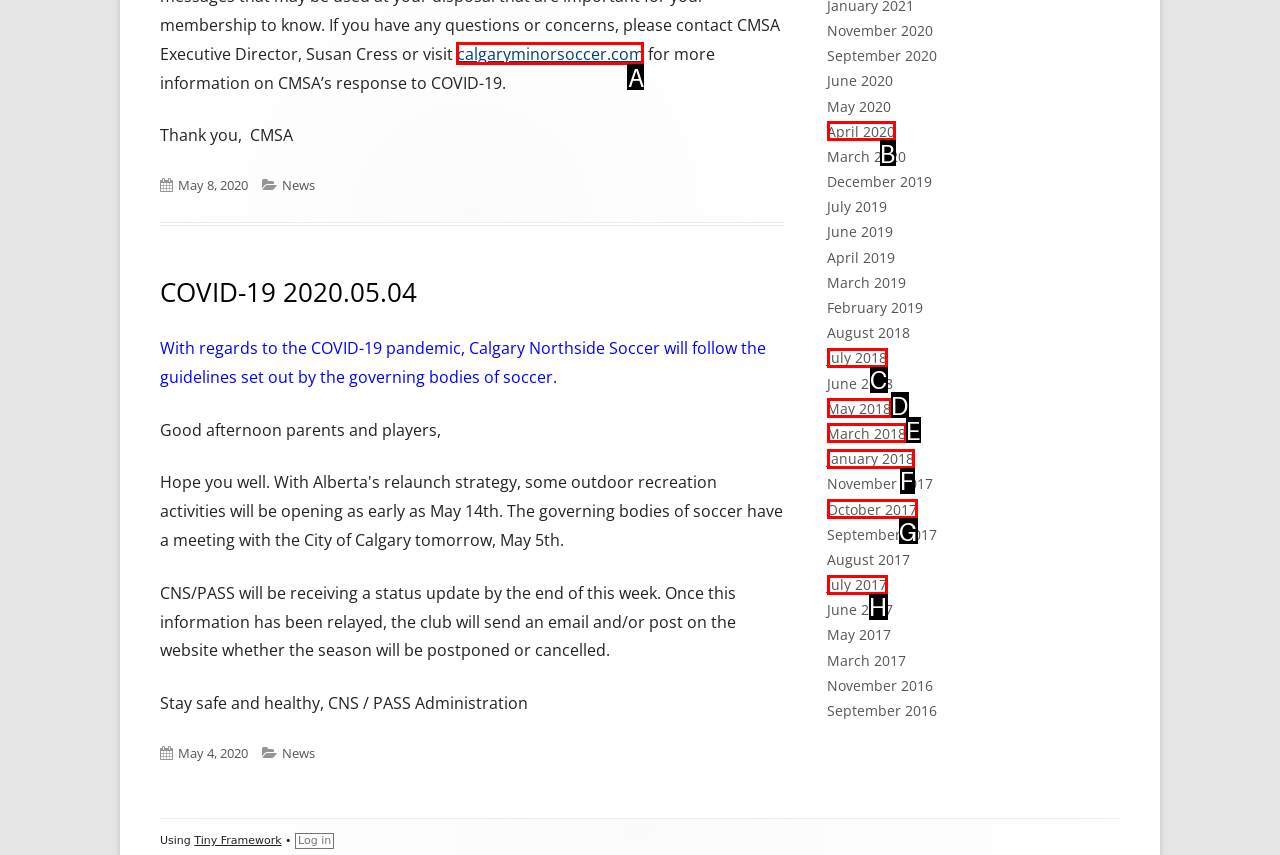Select the letter of the element you need to click to complete this task: visit calgaryminorsoccer.com
Answer using the letter from the specified choices.

A